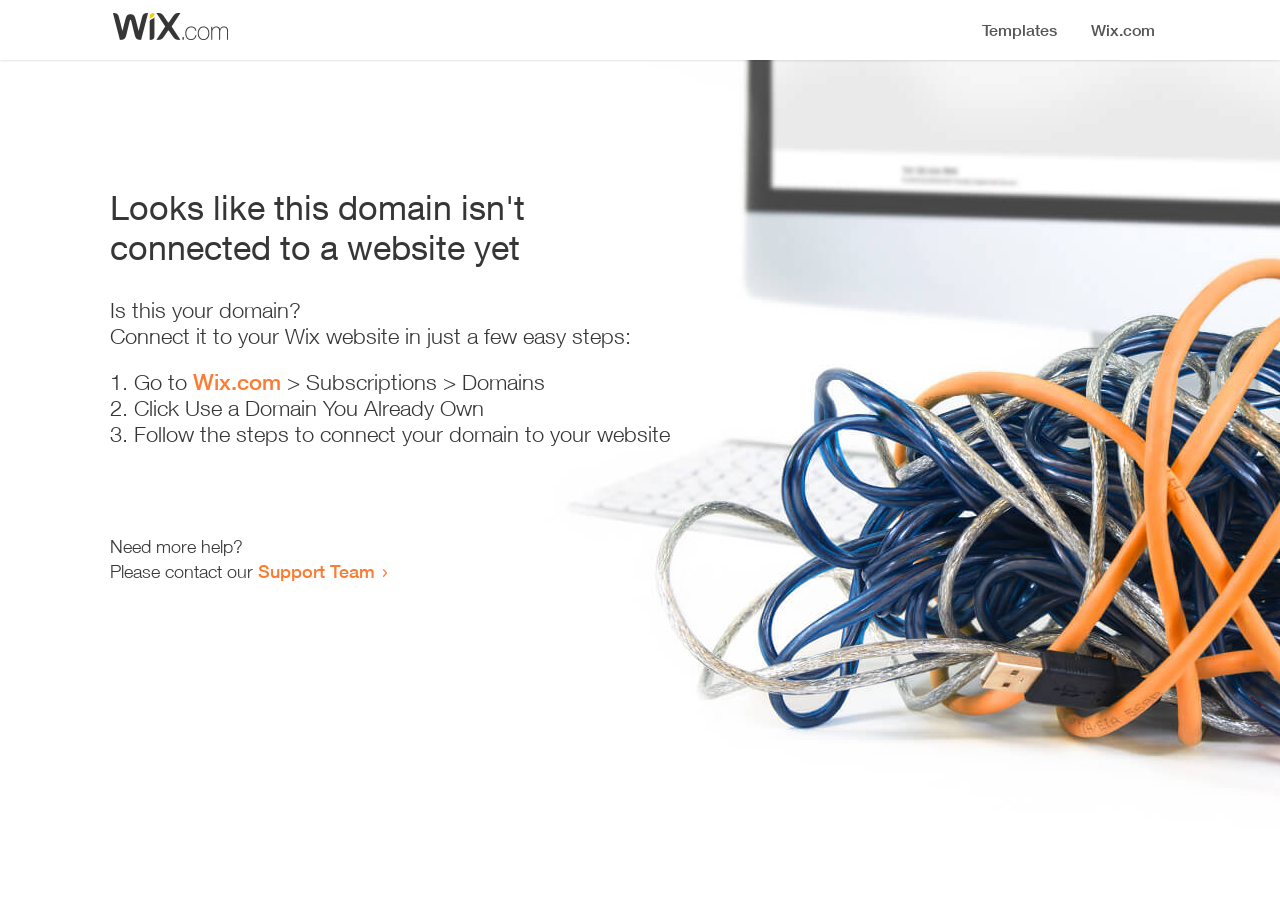From the element description Wix.com, predict the bounding box coordinates of the UI element. The coordinates must be specified in the format (top-left x, top-left y, bottom-right x, bottom-right y) and should be within the 0 to 1 range.

[0.151, 0.4, 0.22, 0.428]